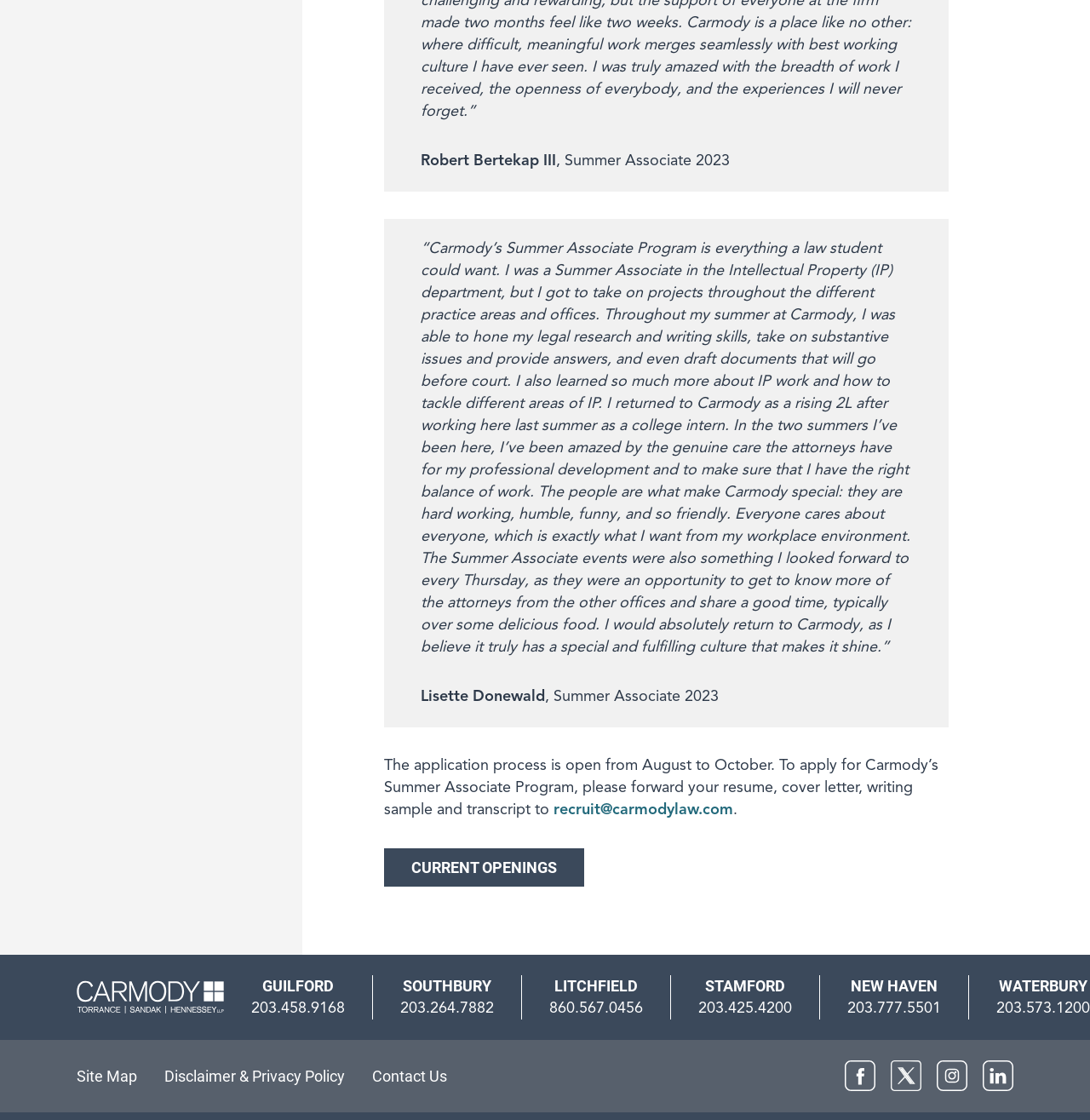Please determine the bounding box of the UI element that matches this description: Litchfield. The coordinates should be given as (top-left x, top-left y, bottom-right x, bottom-right y), with all values between 0 and 1.

[0.509, 0.872, 0.585, 0.888]